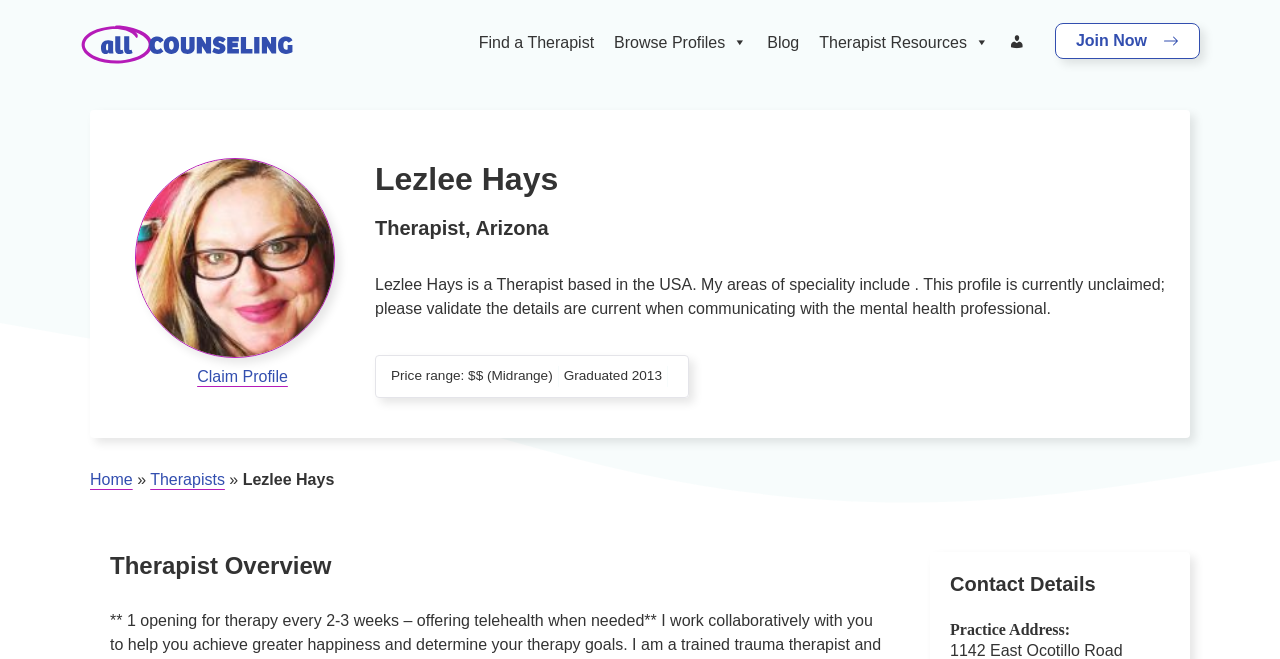Examine the image and give a thorough answer to the following question:
What is the year Lezlee Hays graduated?

The webpage provides information about Lezlee Hays, and under her profile, it mentions that she graduated in 2013.